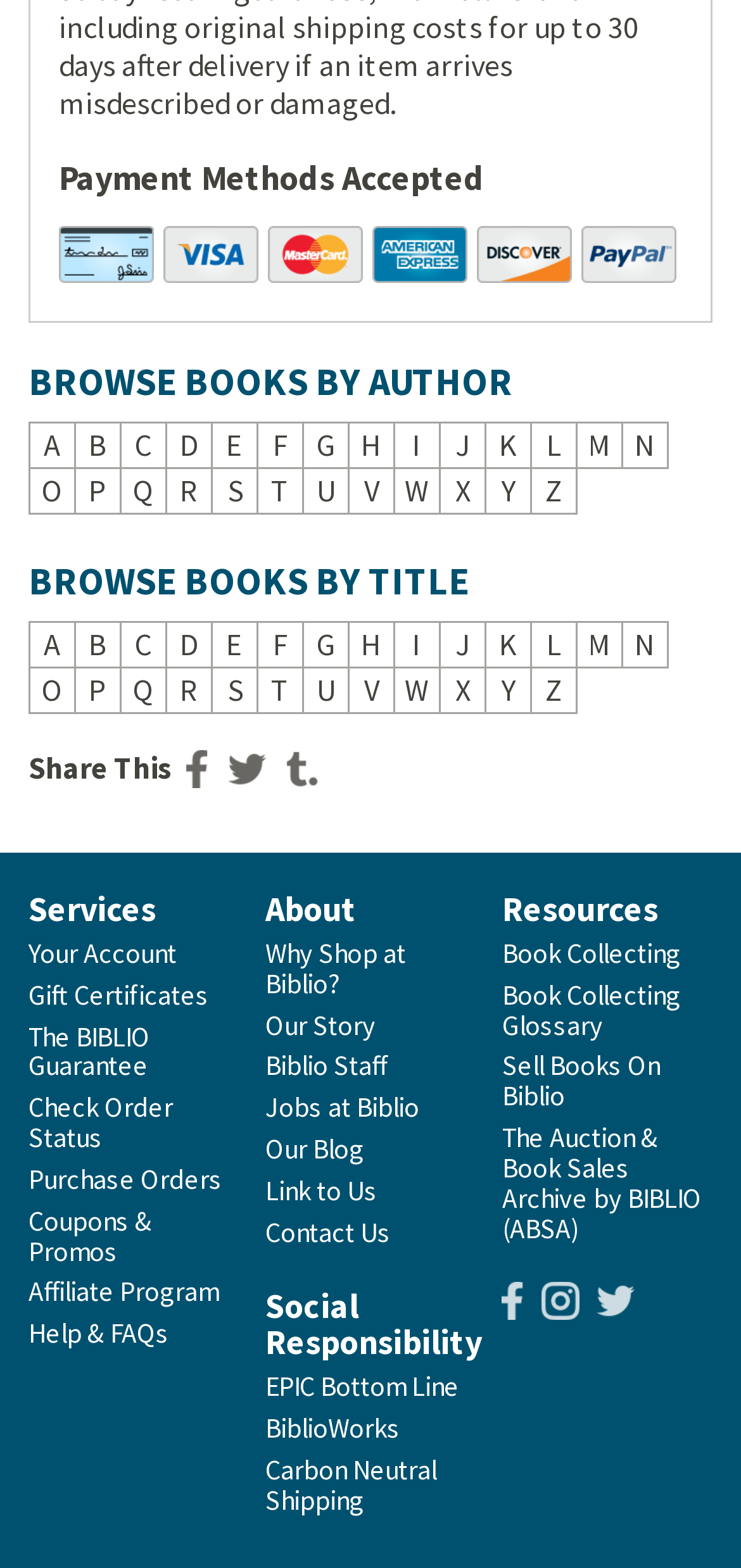Please identify the bounding box coordinates of the element I need to click to follow this instruction: "Go to the home page".

None